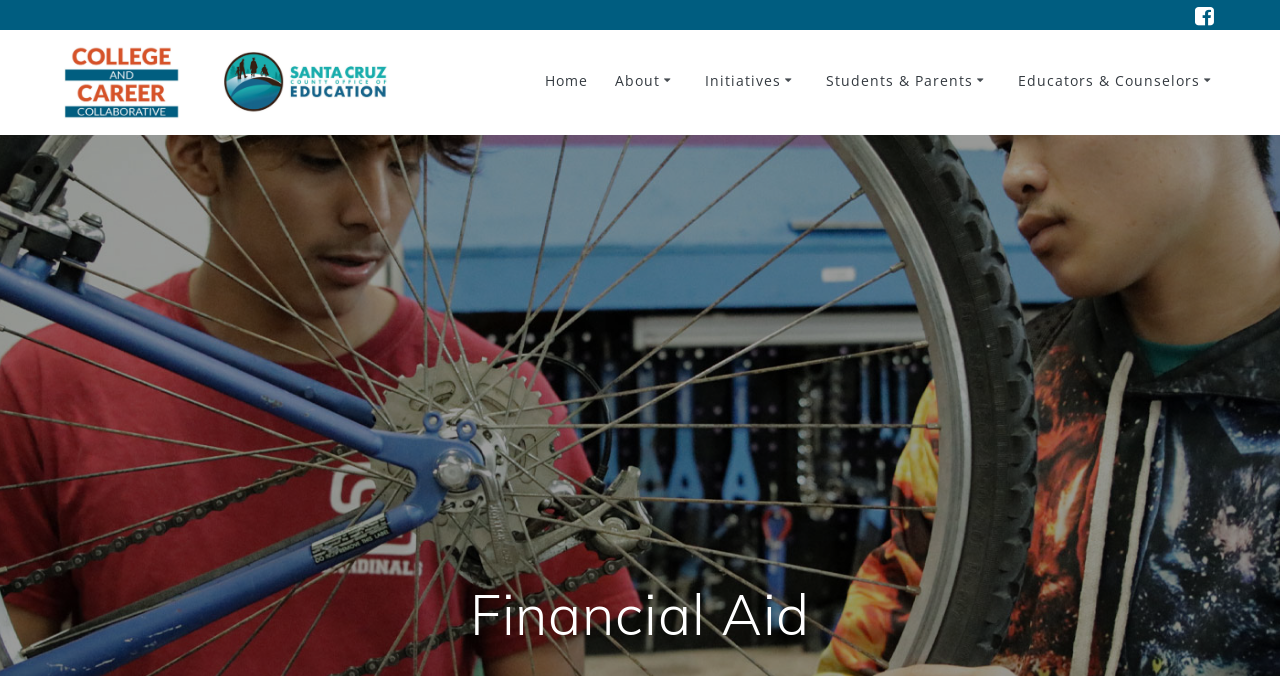Answer the question in a single word or phrase:
How many links are under 'Students & Parents'?

4